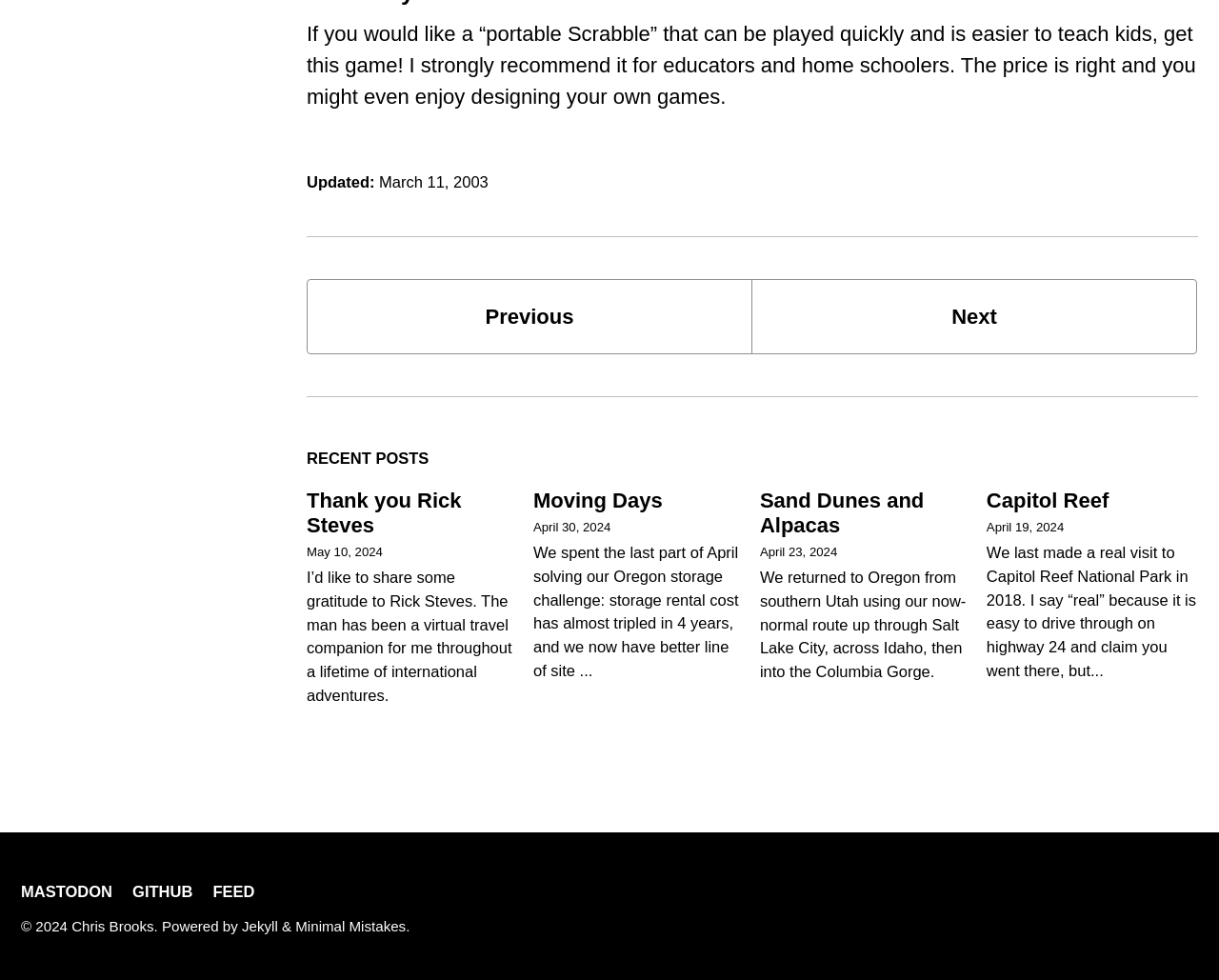What is the date of the latest article?
Answer the question with a detailed explanation, including all necessary information.

I looked for the most recent date among the time elements associated with each article. The latest date is May 10, 2024, which is associated with the article 'Thank you Rick Steves'.